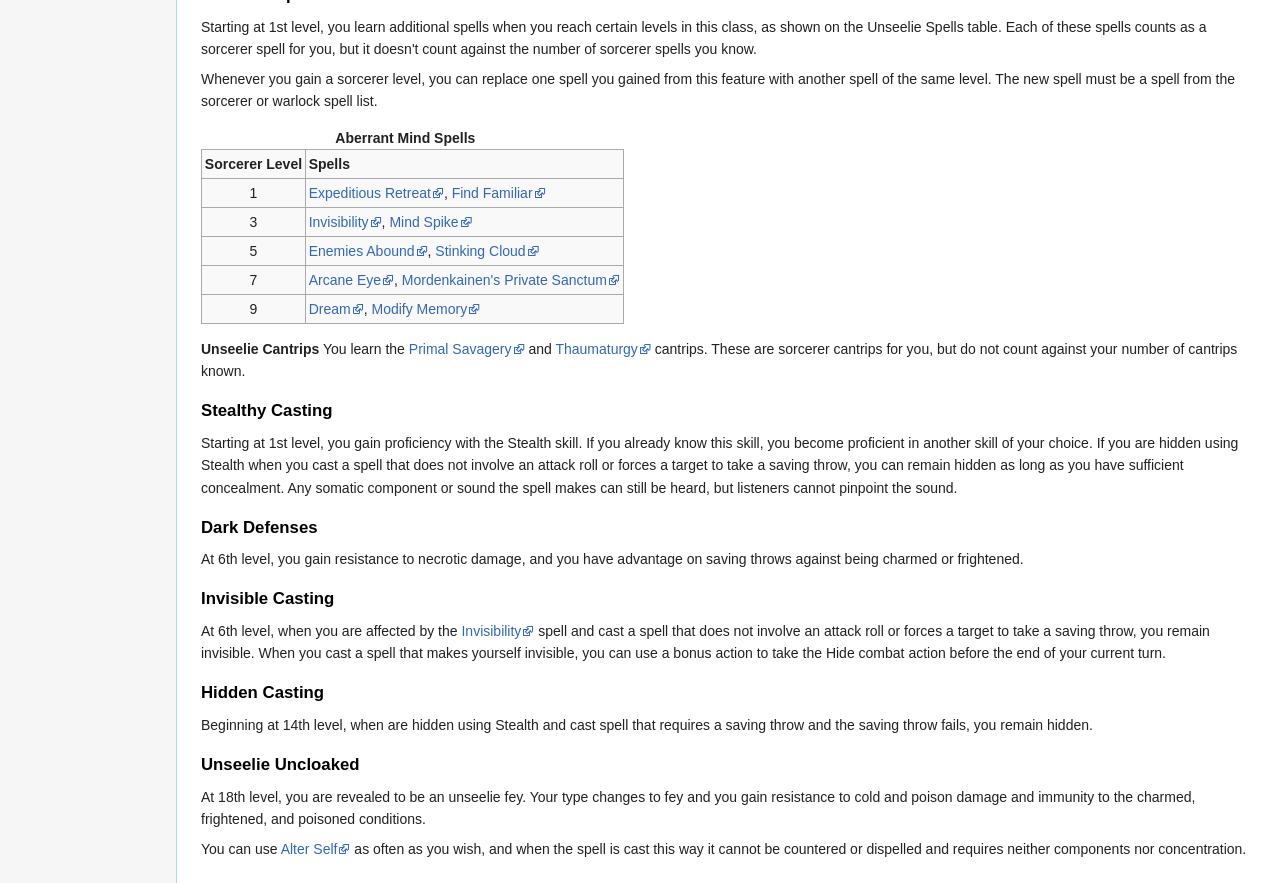Bounding box coordinates are specified in the format (top-left x, top-left y, bottom-right x, bottom-right y). All values are floating point numbers bounded between 0 and 1. Please provide the bounding box coordinate of the region this sentence describes: Invisibility

[0.241, 0.242, 0.298, 0.26]